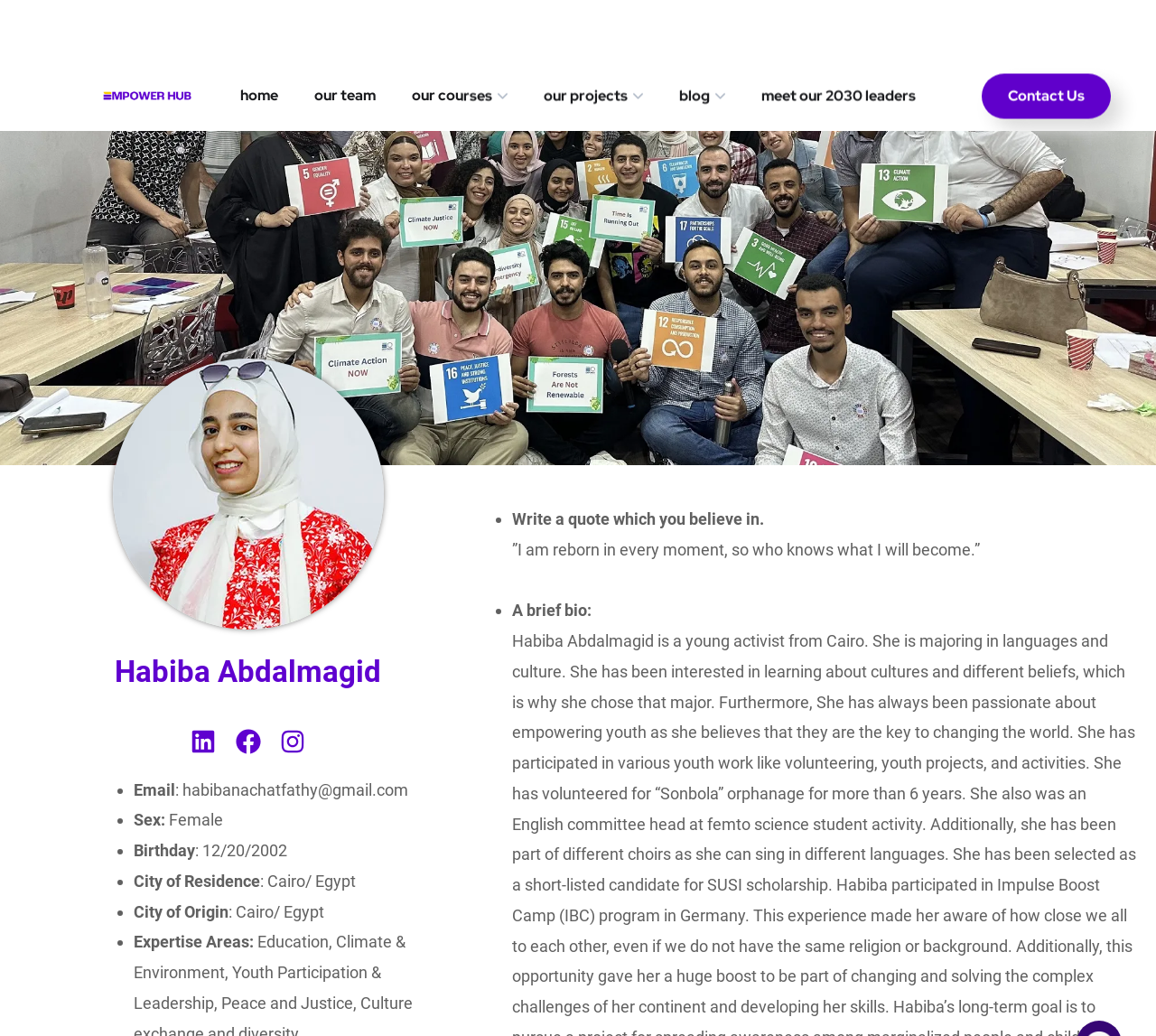Reply to the question with a brief word or phrase: What is Habiba Abdalmagid's email address?

habibanachatfathy@gmail.com